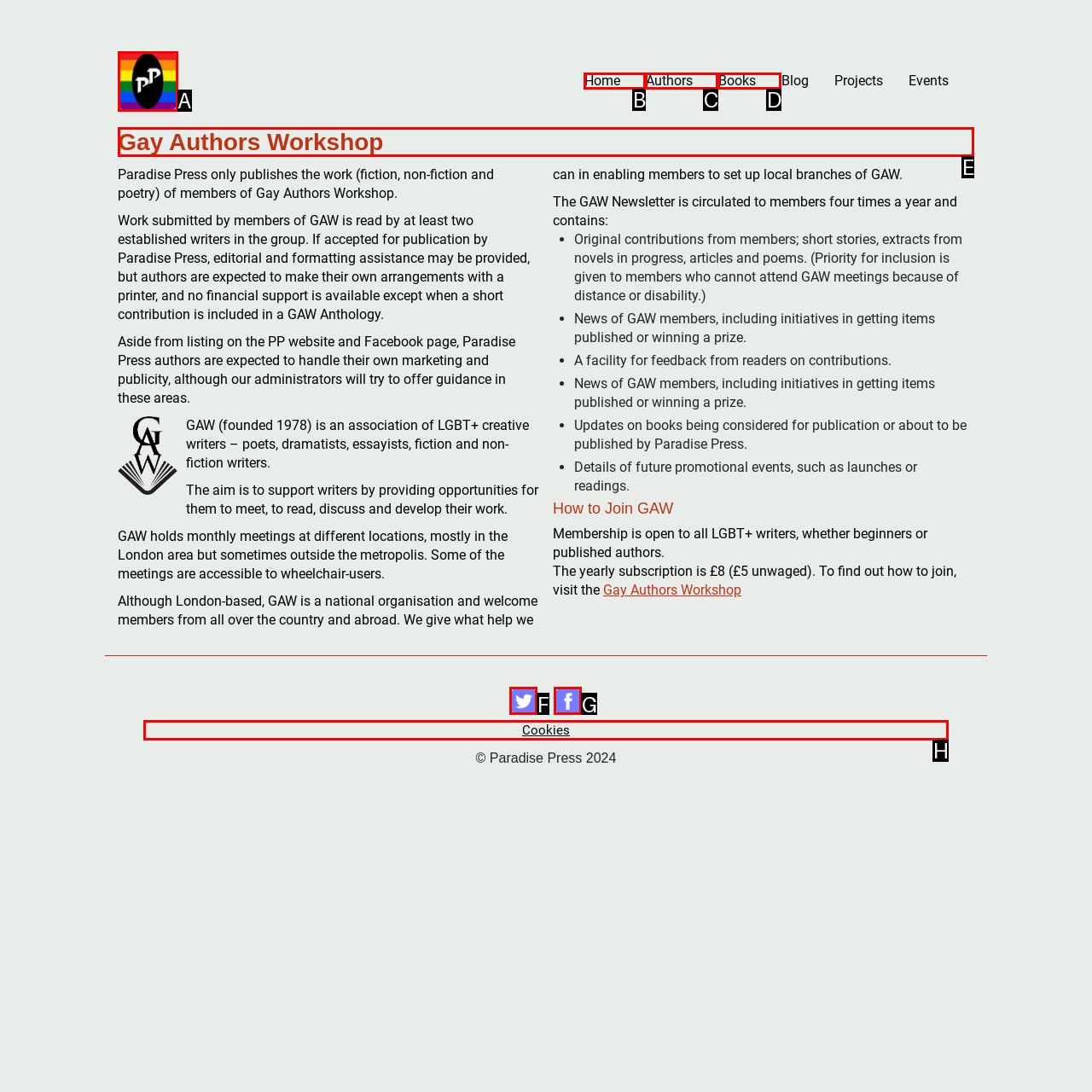Point out the UI element to be clicked for this instruction: Read the latest news. Provide the answer as the letter of the chosen element.

None